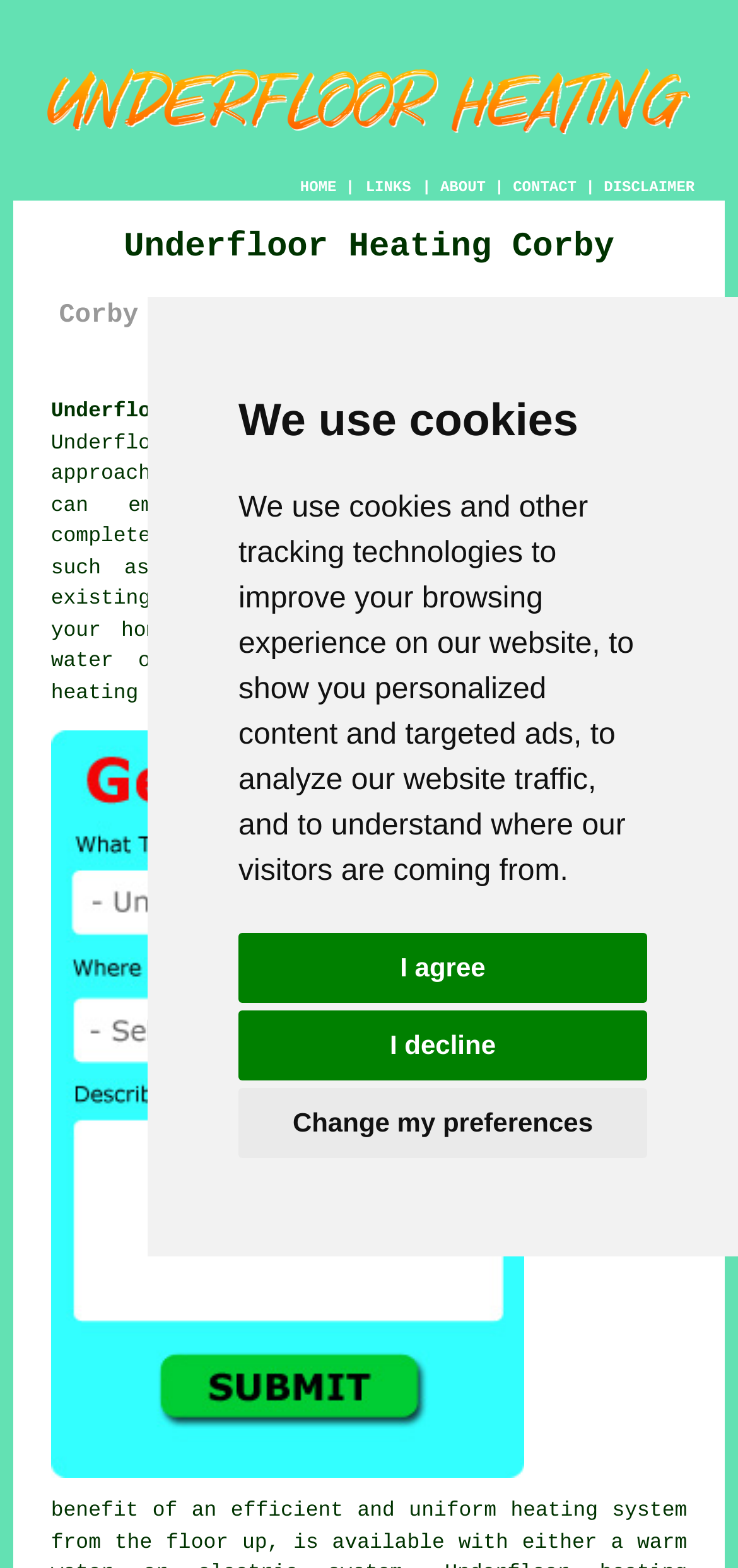Find the main header of the webpage and produce its text content.

Underfloor Heating Corby